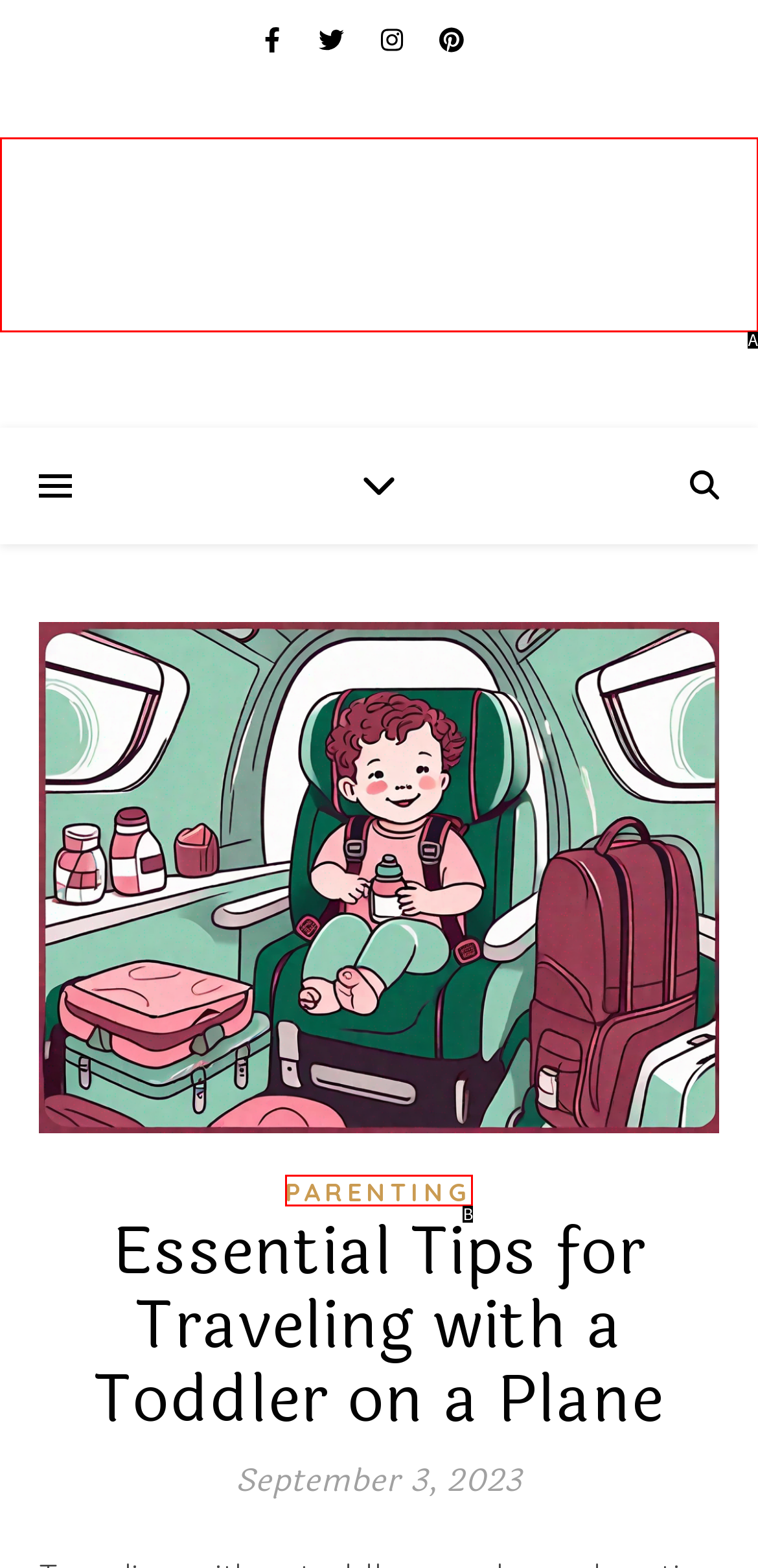Select the option that matches the description: All News Releases. Answer with the letter of the correct option directly.

None